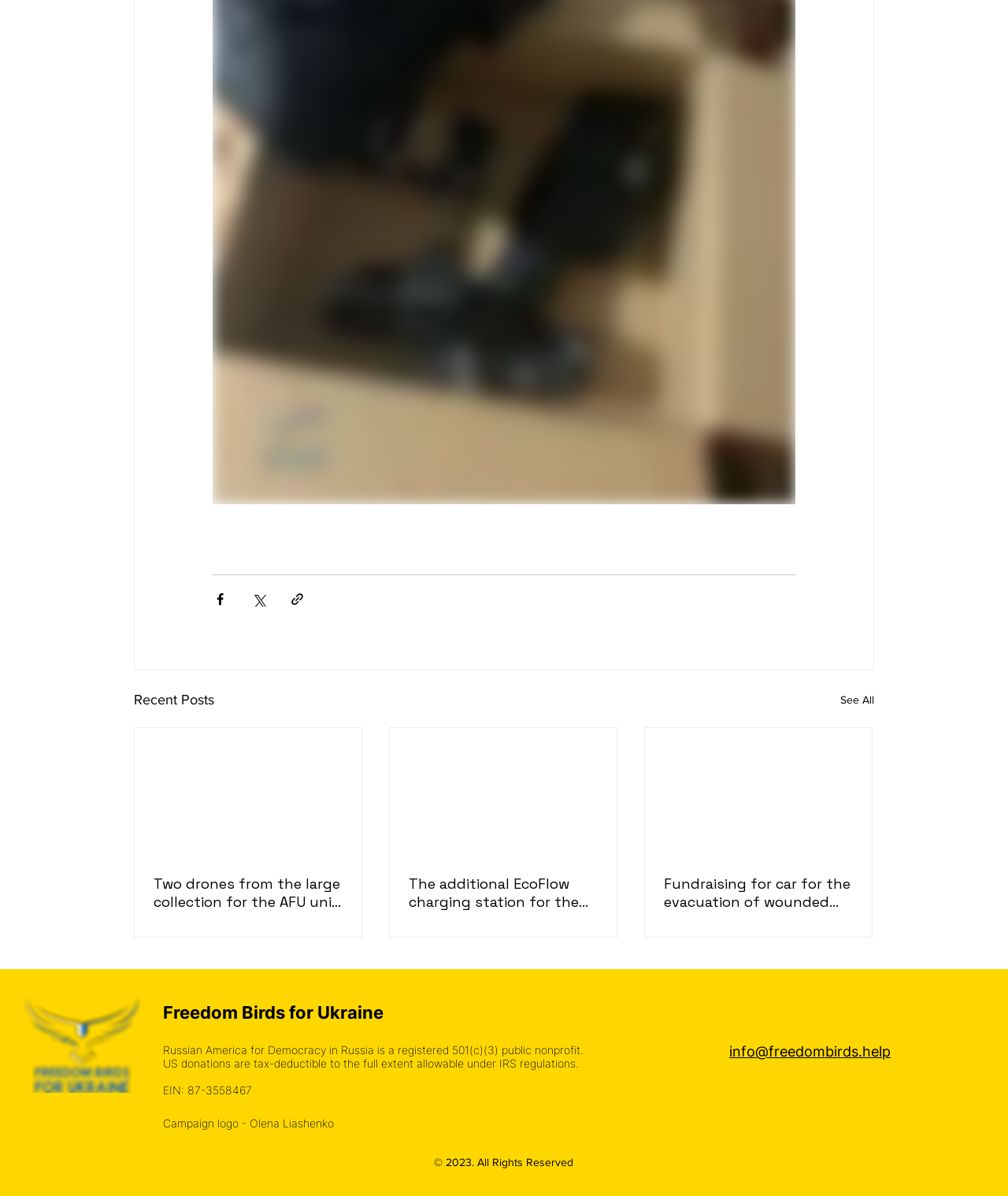Locate the bounding box coordinates of the clickable part needed for the task: "Click on the login button".

None